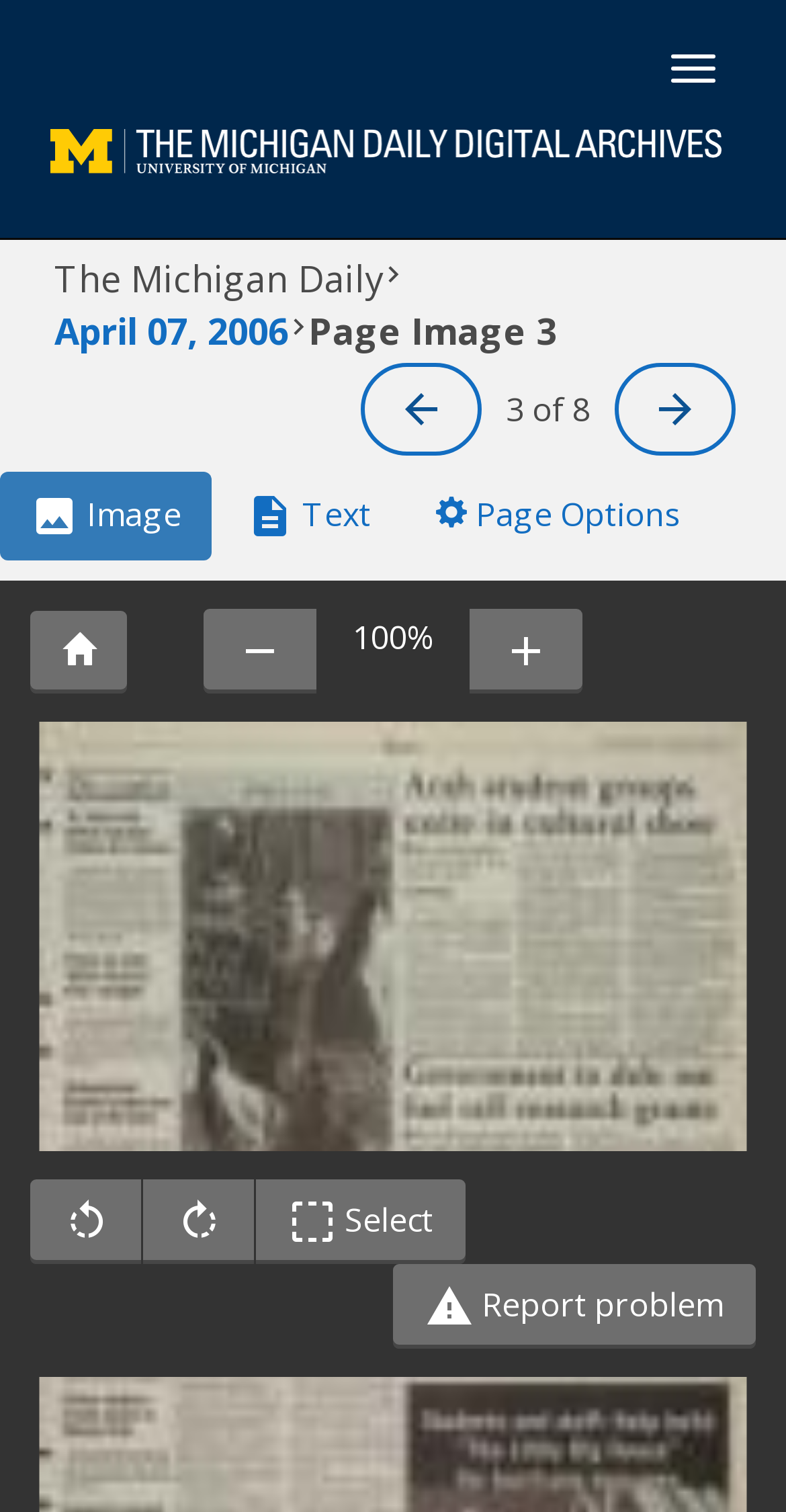Provide the bounding box coordinates of the section that needs to be clicked to accomplish the following instruction: "View the article 'Back To Godhead December 1985 PDF Download'."

None